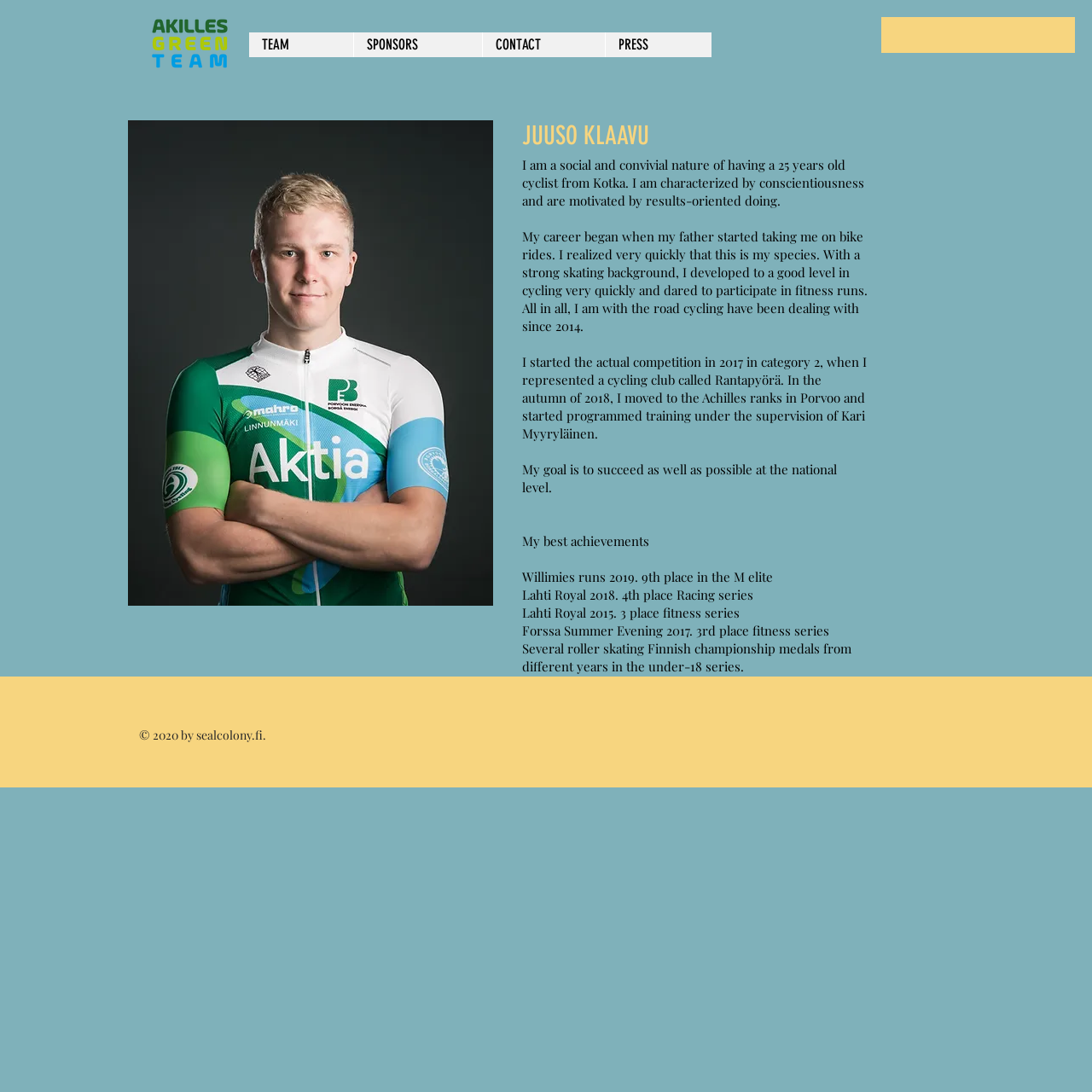What is the name of Juuso Klaavu's supervisor?
Please use the visual content to give a single word or phrase answer.

Kari Myyryläinen